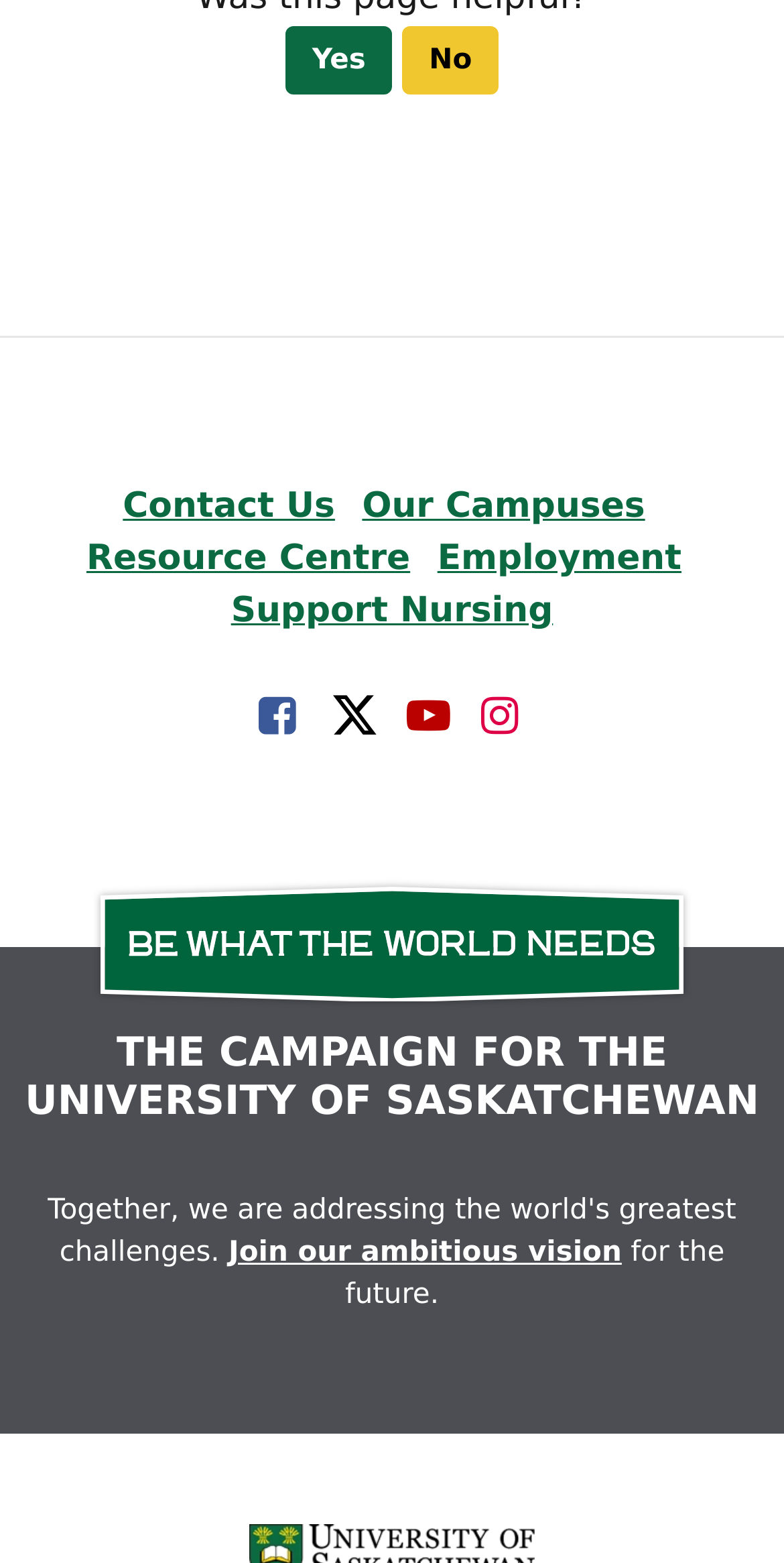Identify the bounding box coordinates necessary to click and complete the given instruction: "Visit the 'Resource Centre'".

[0.11, 0.345, 0.523, 0.371]